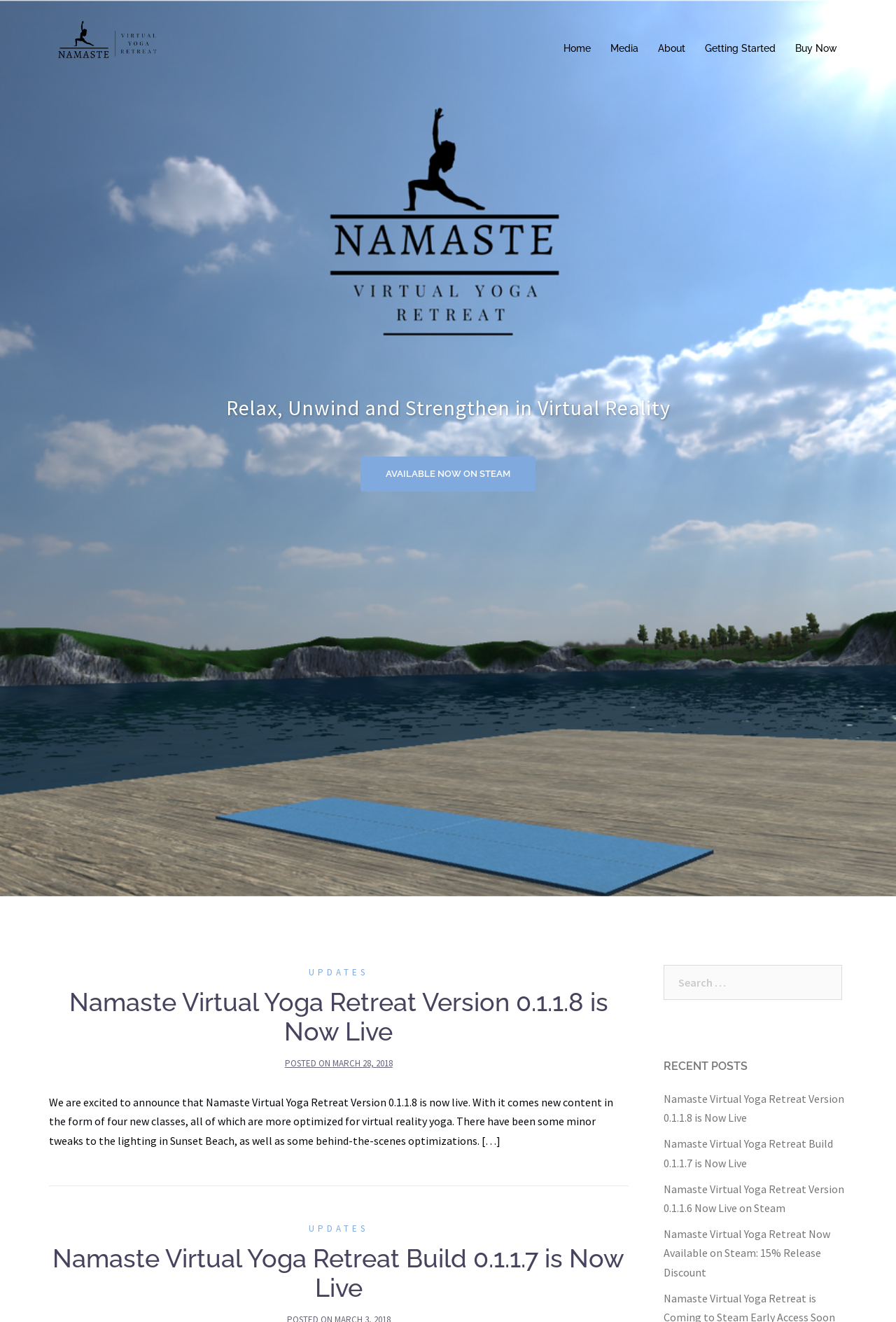Please identify the bounding box coordinates of the clickable element to fulfill the following instruction: "Read the blog post". The coordinates should be four float numbers between 0 and 1, i.e., [left, top, right, bottom].

None